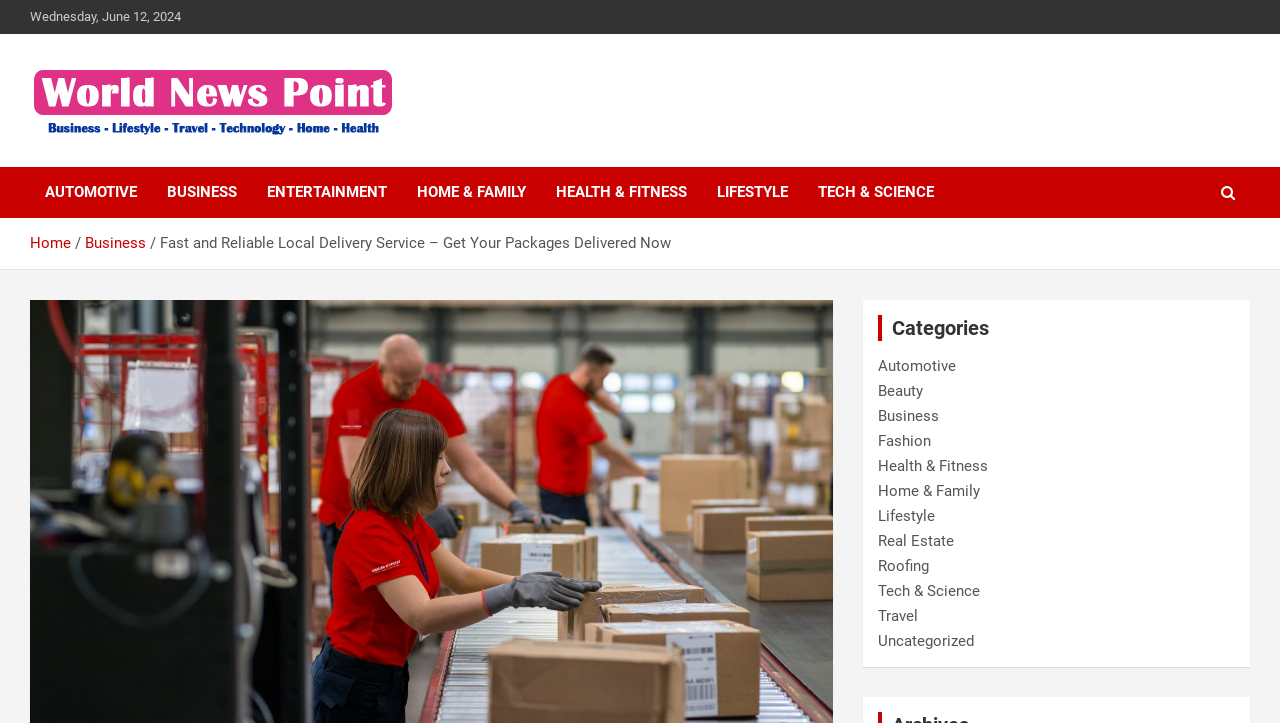Determine the bounding box coordinates of the UI element described below. Use the format (top-left x, top-left y, bottom-right x, bottom-right y) with floating point numbers between 0 and 1: Home & Family

[0.686, 0.667, 0.766, 0.692]